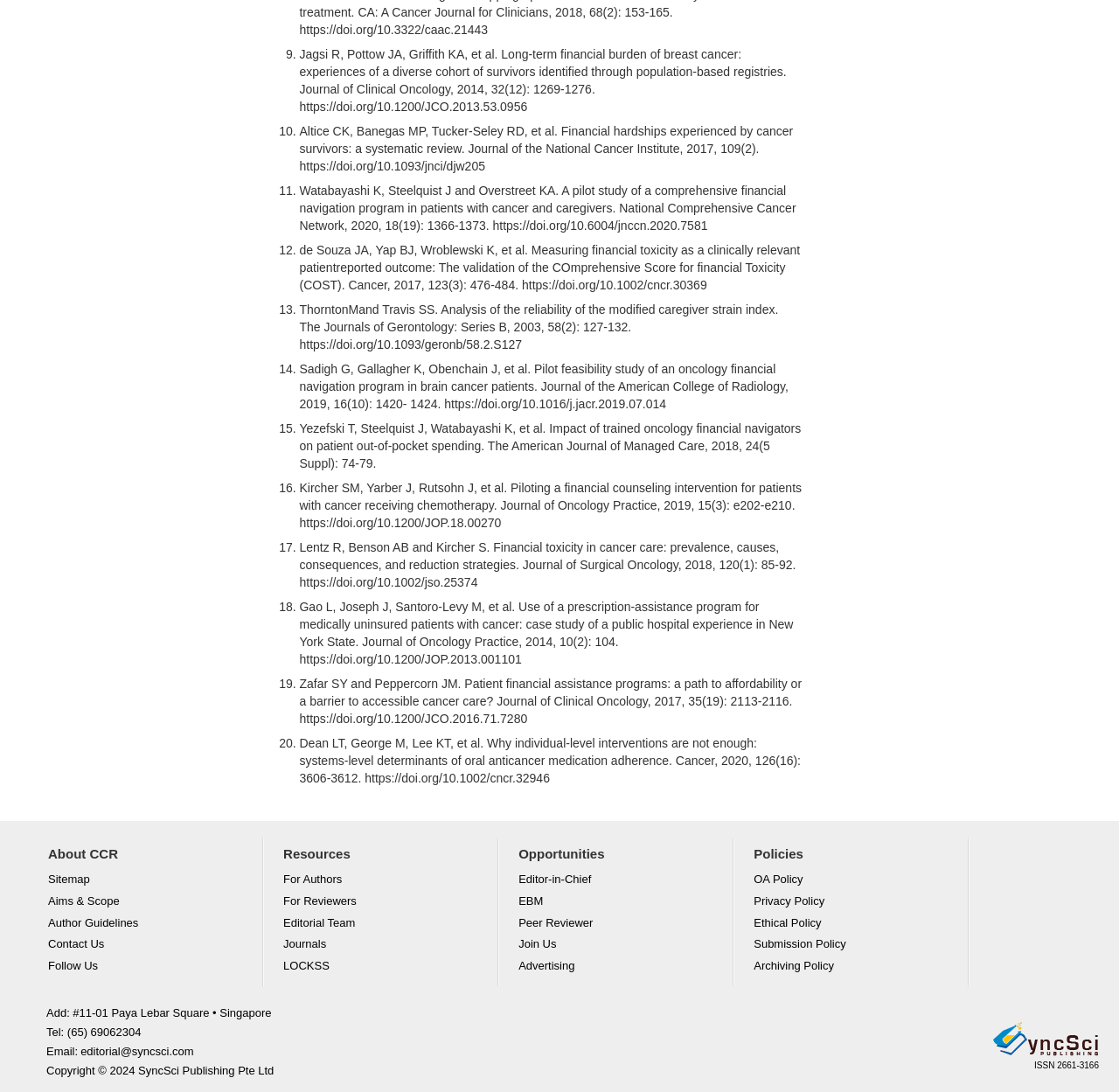Please specify the bounding box coordinates of the clickable region to carry out the following instruction: "View the 'Editorial Team' page". The coordinates should be four float numbers between 0 and 1, in the format [left, top, right, bottom].

[0.253, 0.839, 0.317, 0.851]